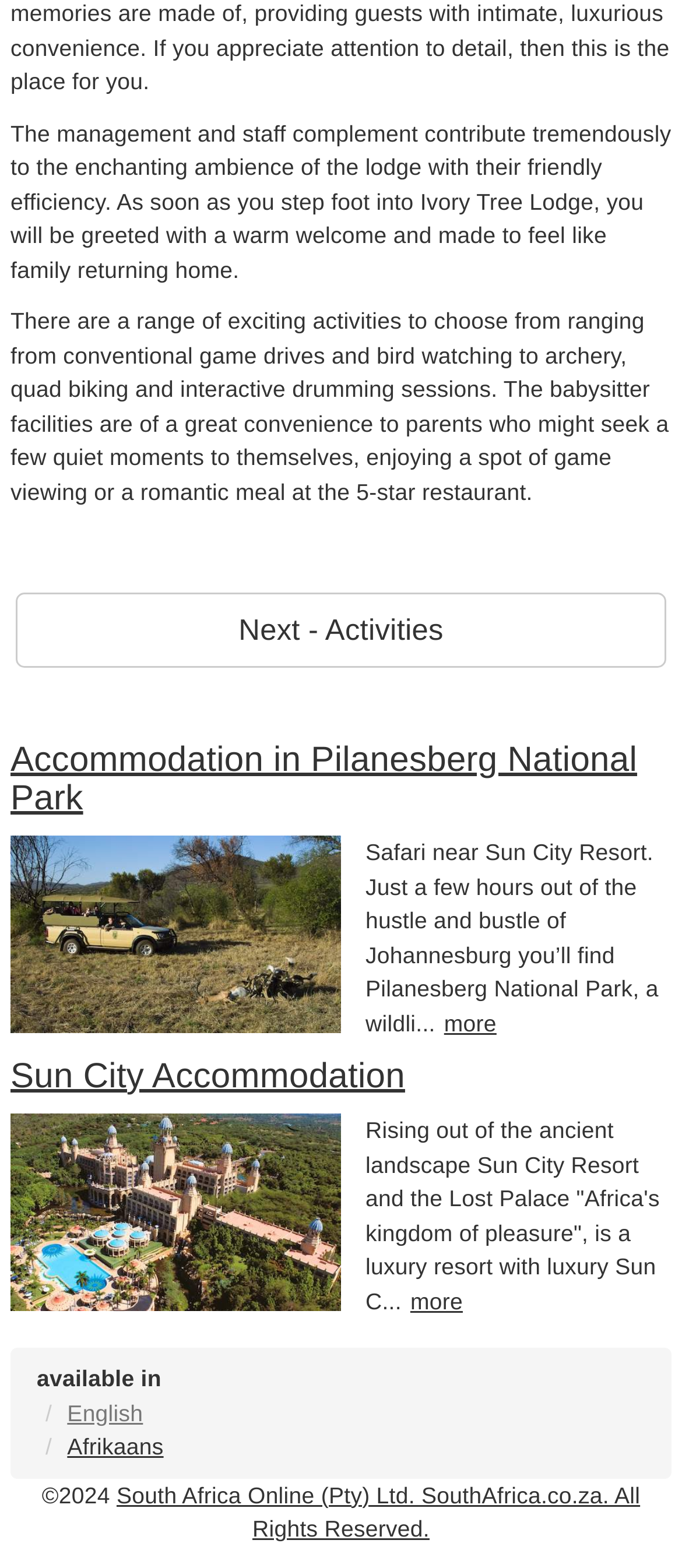What is the atmosphere like at Ivory Tree Lodge?
Please give a well-detailed answer to the question.

The atmosphere at Ivory Tree Lodge can be determined by reading the text on the webpage, which describes the management and staff as contributing to an 'enchanting ambience' with their 'friendly efficiency'.